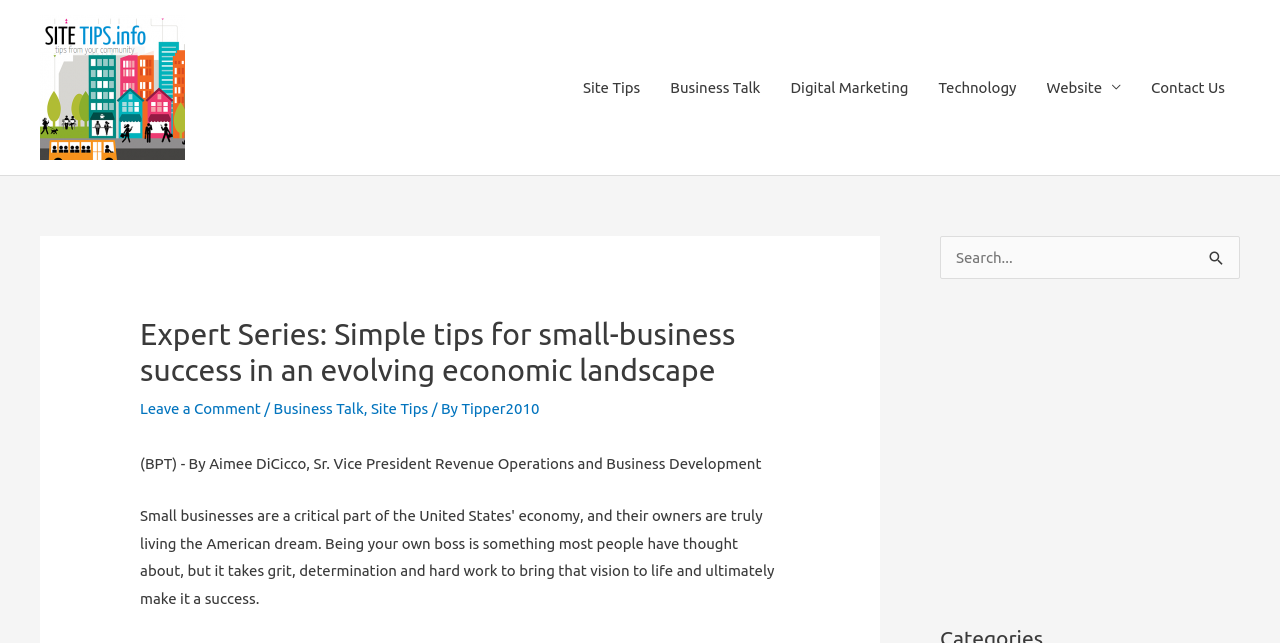Extract the bounding box coordinates for the UI element described as: "Home & Garden".

None